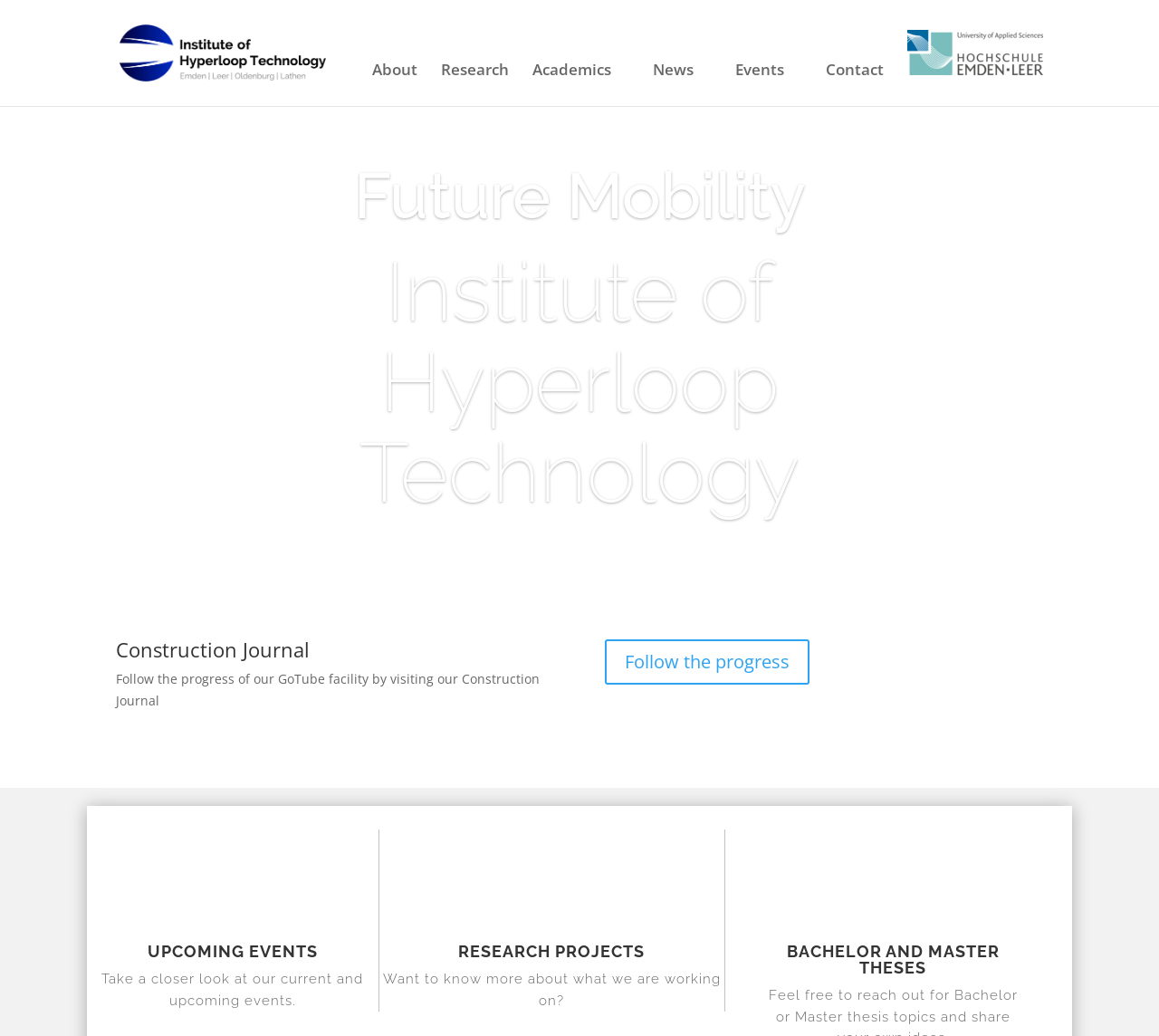Predict the bounding box coordinates of the UI element that matches this description: "Research Projects". The coordinates should be in the format [left, top, right, bottom] with each value between 0 and 1.

[0.396, 0.909, 0.557, 0.927]